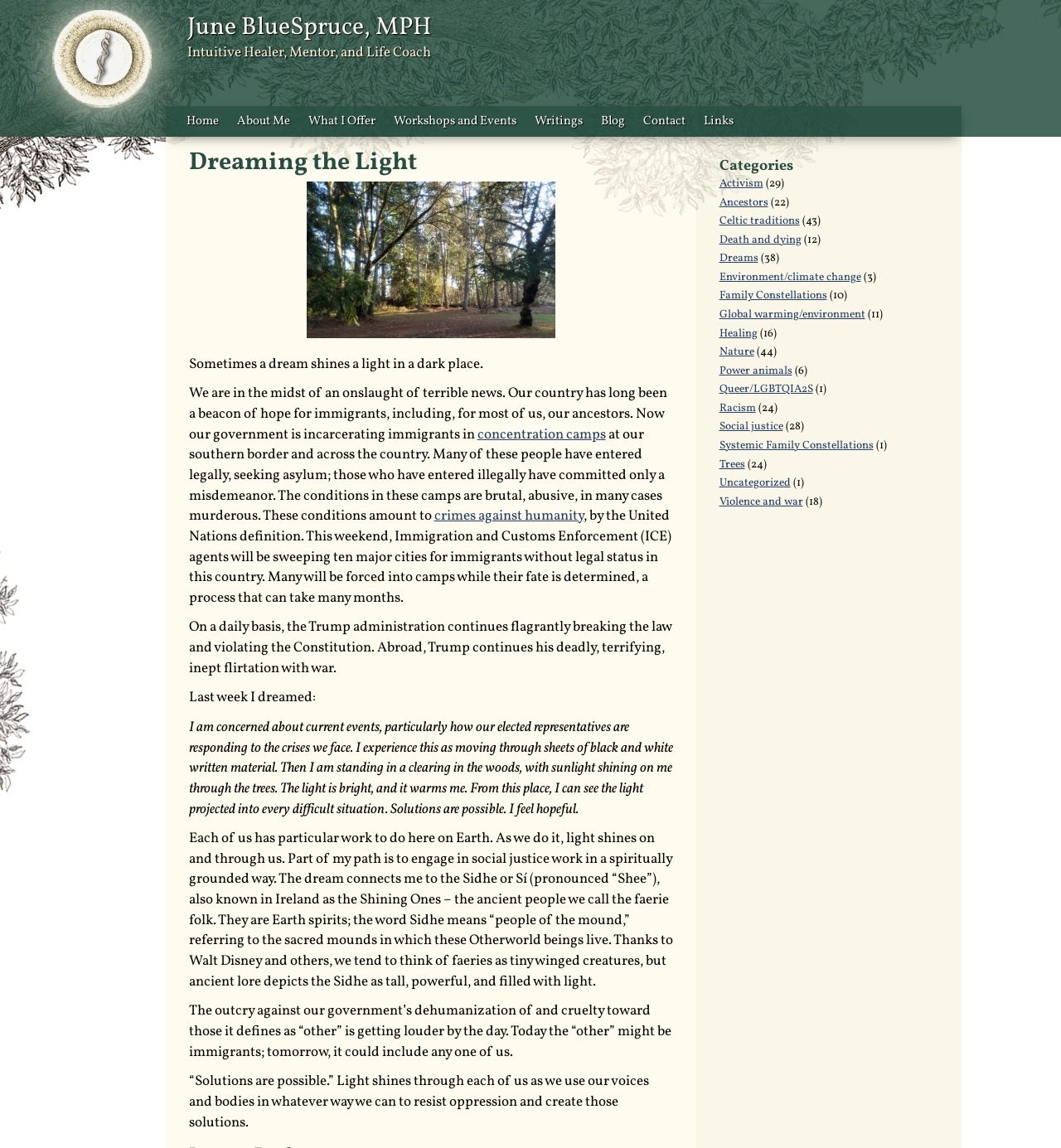Please identify the bounding box coordinates of the clickable element to fulfill the following instruction: "Click the 'Home' link". The coordinates should be four float numbers between 0 and 1, i.e., [left, top, right, bottom].

[0.167, 0.093, 0.215, 0.119]